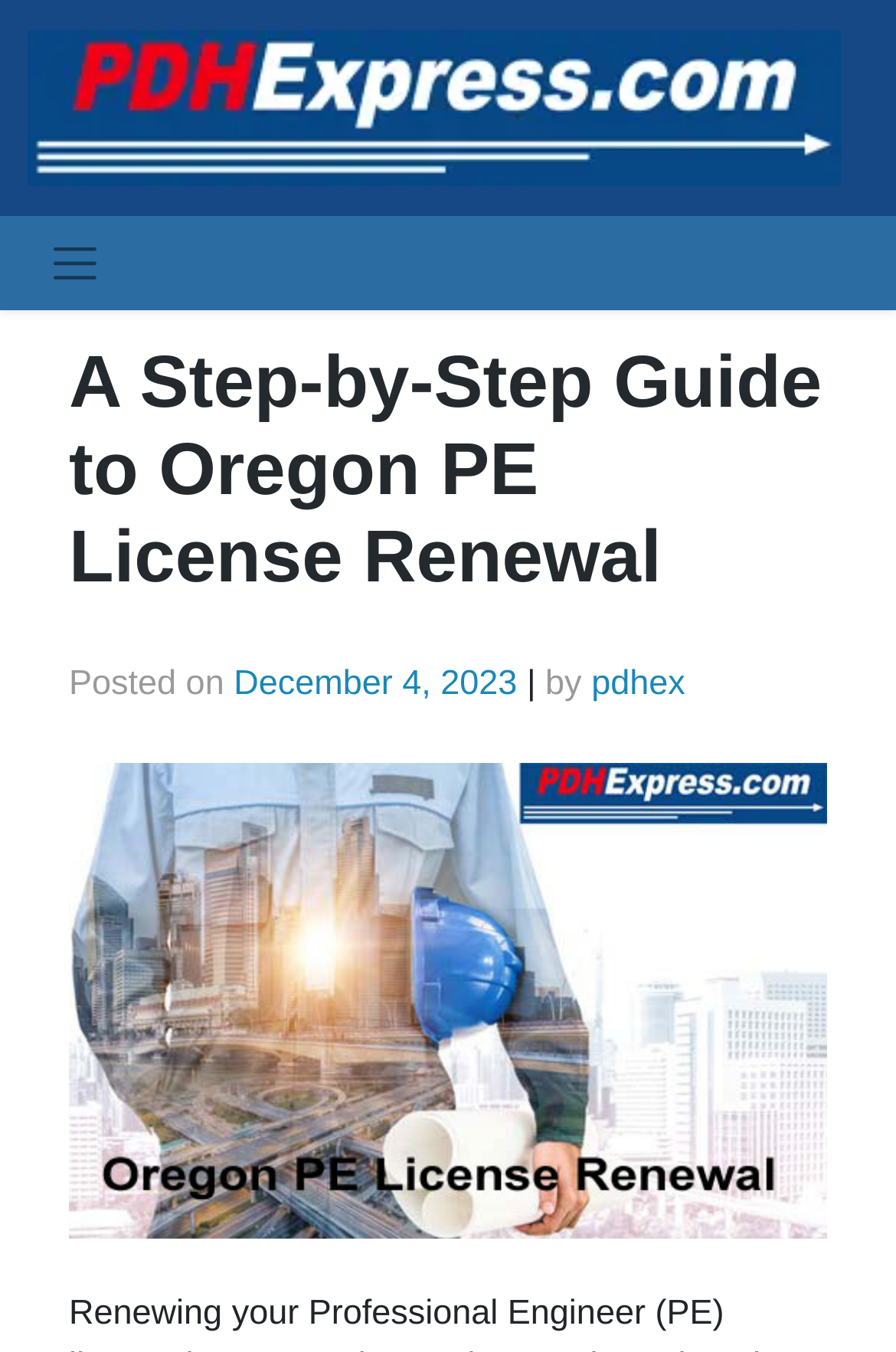Please reply to the following question with a single word or a short phrase:
What is the image about?

Oregon PE License Renewal